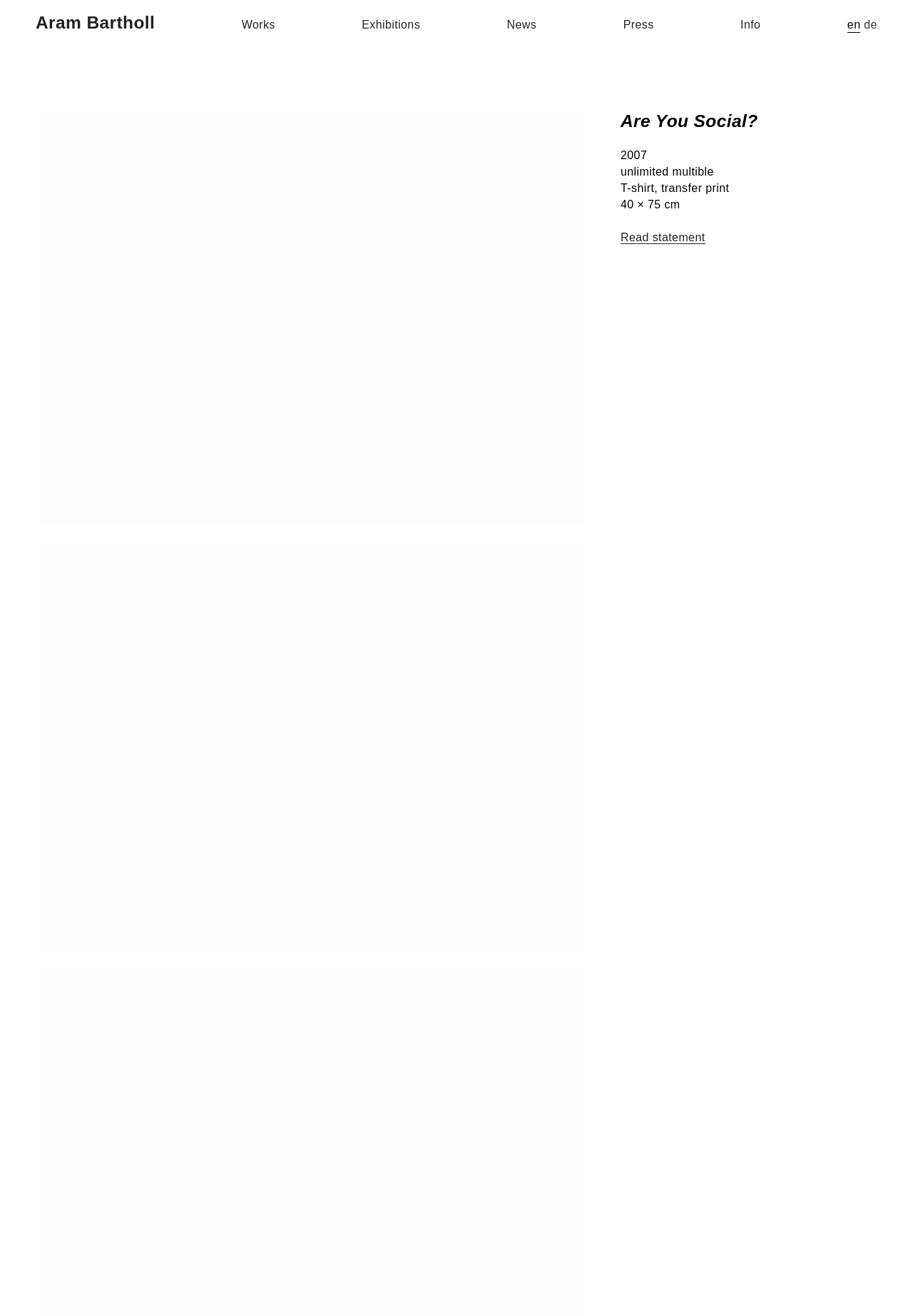What language options are available on the webpage?
Respond to the question with a well-detailed and thorough answer.

The webpage provides language selection options, with links to 'en' (English) and 'de' (German). This suggests that the webpage is available in at least two languages.